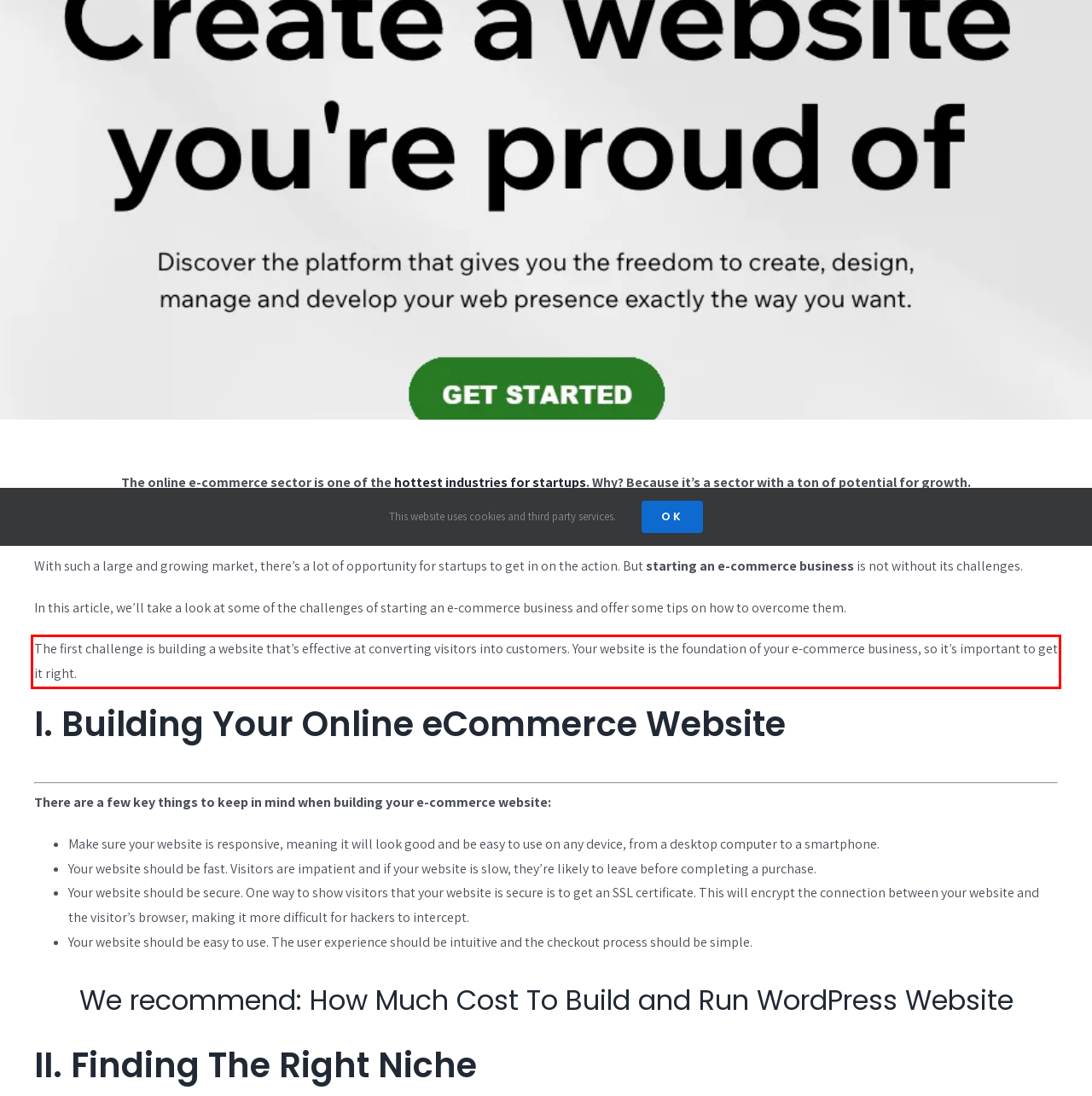Examine the webpage screenshot and use OCR to recognize and output the text within the red bounding box.

The first challenge is building a website that’s effective at converting visitors into customers. Your website is the foundation of your e-commerce business, so it’s important to get it right.